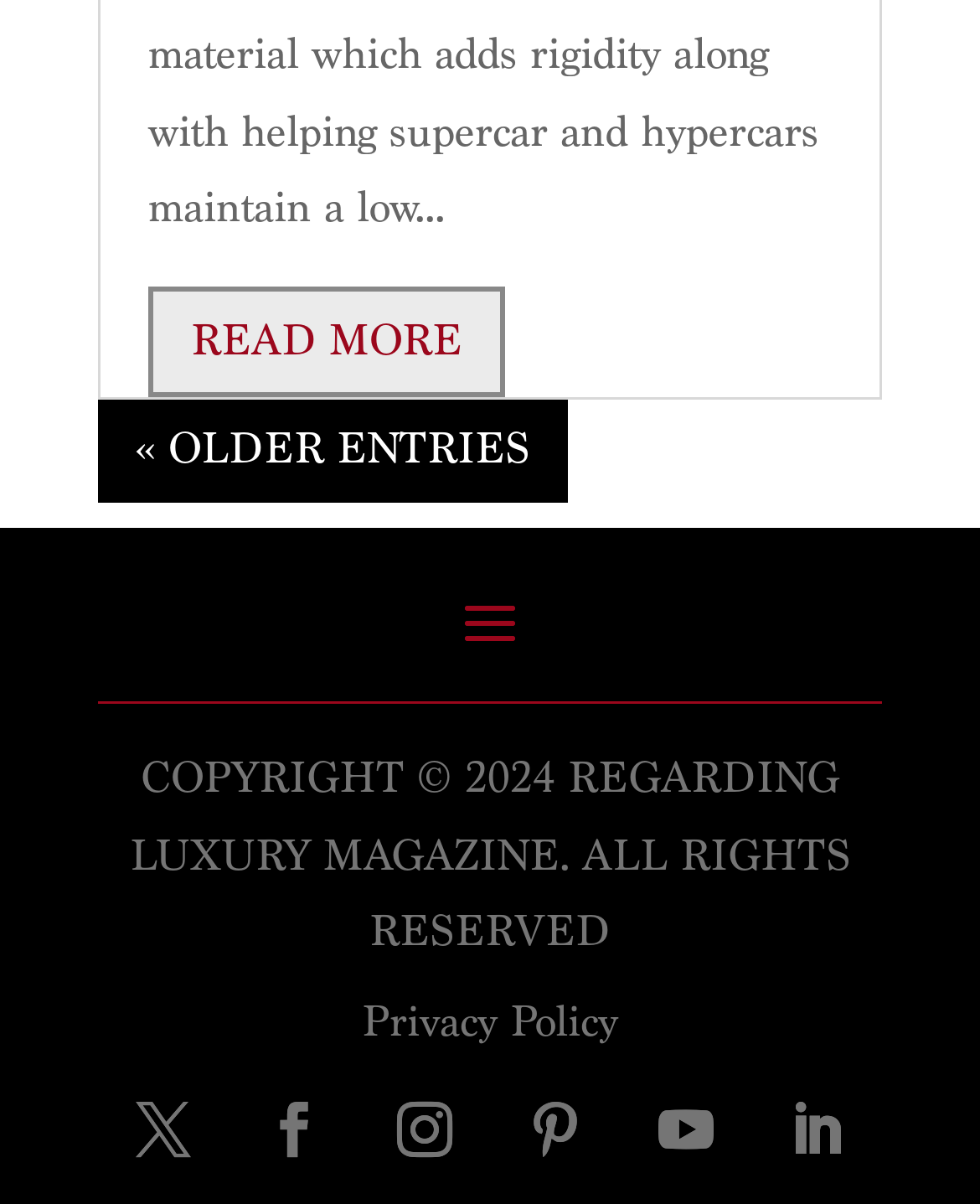Locate the bounding box coordinates of the segment that needs to be clicked to meet this instruction: "Click on the 'Home' link".

None